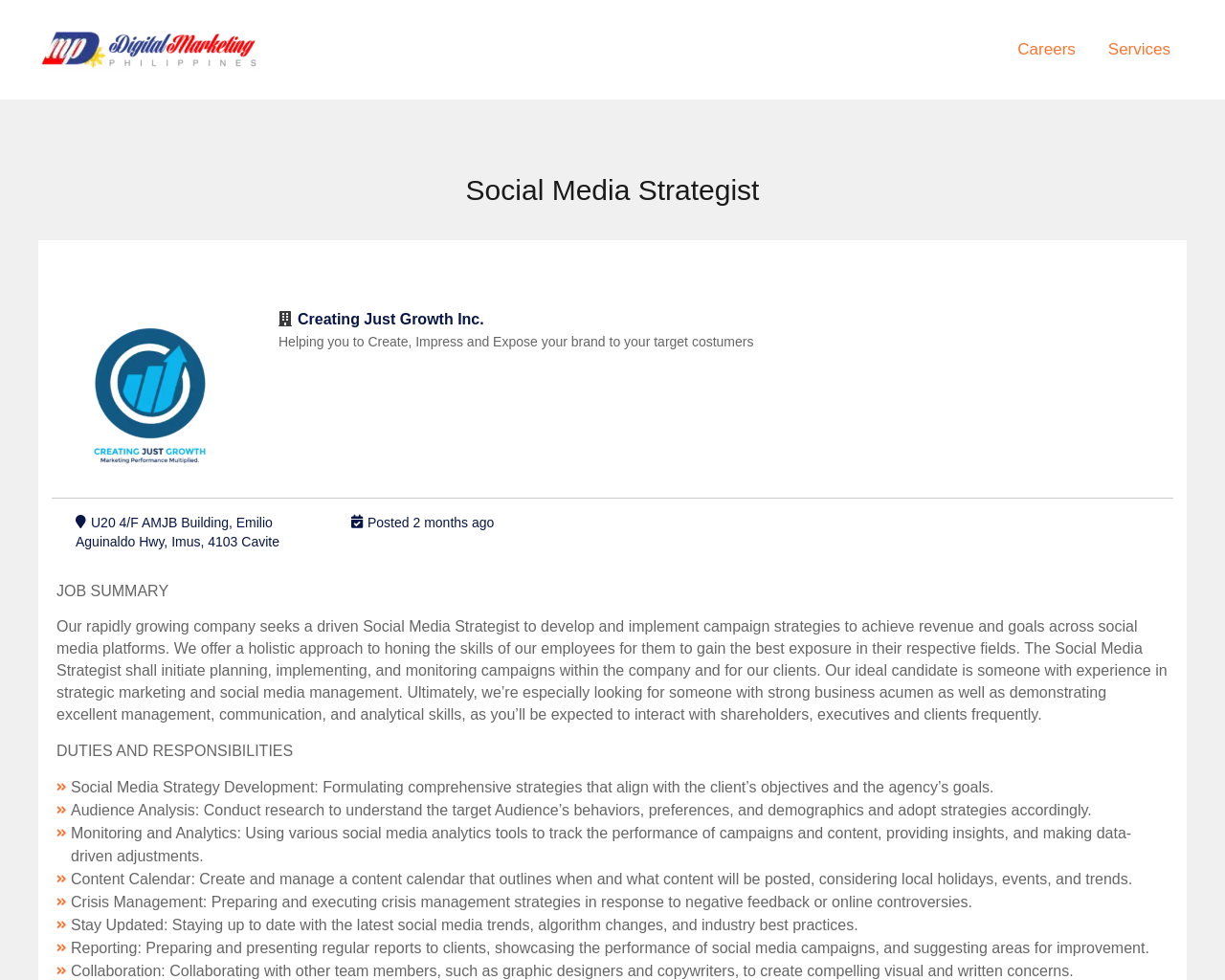Create a detailed summary of the webpage's content and design.

The webpage is a job posting for a Social Media Strategist position at Digital Marketing Philippines. At the top left corner, there is a link to "Careers at Digital Marketing Philippines" accompanied by an image with the same name. On the top right corner, there is a navigation menu with links to "Careers" and "Services".

Below the navigation menu, there is a header section with a heading "Social Media Strategist" in a prominent font size. Underneath, there is a section with information about the company "Creating Just Growth Inc.", including a link and an image with the company name, as well as a brief description of the company's mission.

The main content of the job posting is divided into several sections. The first section is a job summary, which describes the company's need for a driven Social Media Strategist to develop and implement campaign strategies across social media platforms. The job summary also mentions the company's approach to employee development and the ideal candidate's skills and qualifications.

Below the job summary, there are sections outlining the duties and responsibilities of the Social Media Strategist, including social media strategy development, audience analysis, monitoring and analytics, content calendar management, crisis management, staying updated with industry trends, reporting, and collaboration with other team members. Each of these sections is a separate paragraph with a clear heading.

Throughout the webpage, there are no prominent images or graphics, aside from the company logo and the image accompanying the company information. The layout is clean and easy to read, with clear headings and concise text.